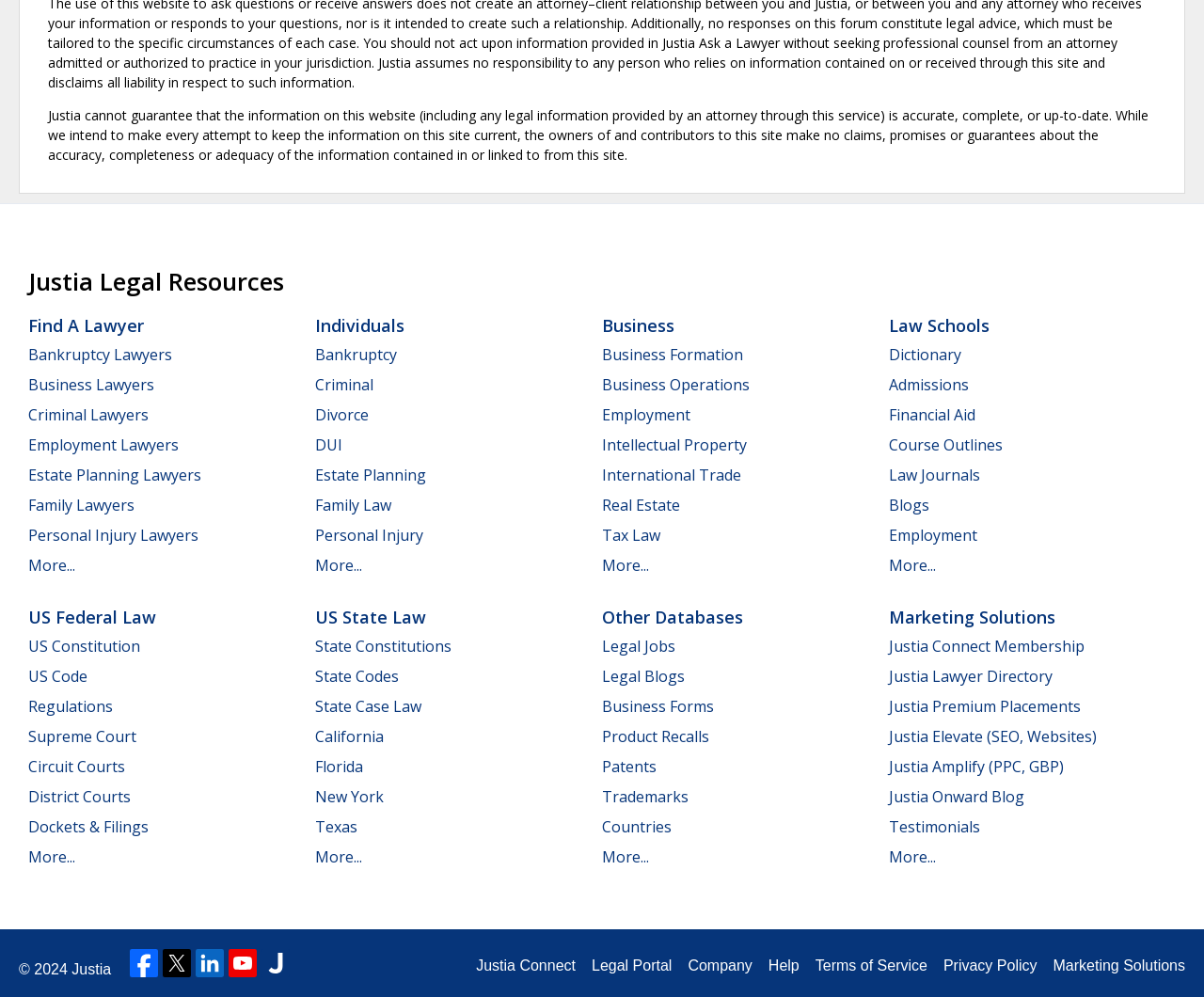Using the provided element description "State Case Law", determine the bounding box coordinates of the UI element.

[0.262, 0.698, 0.35, 0.719]